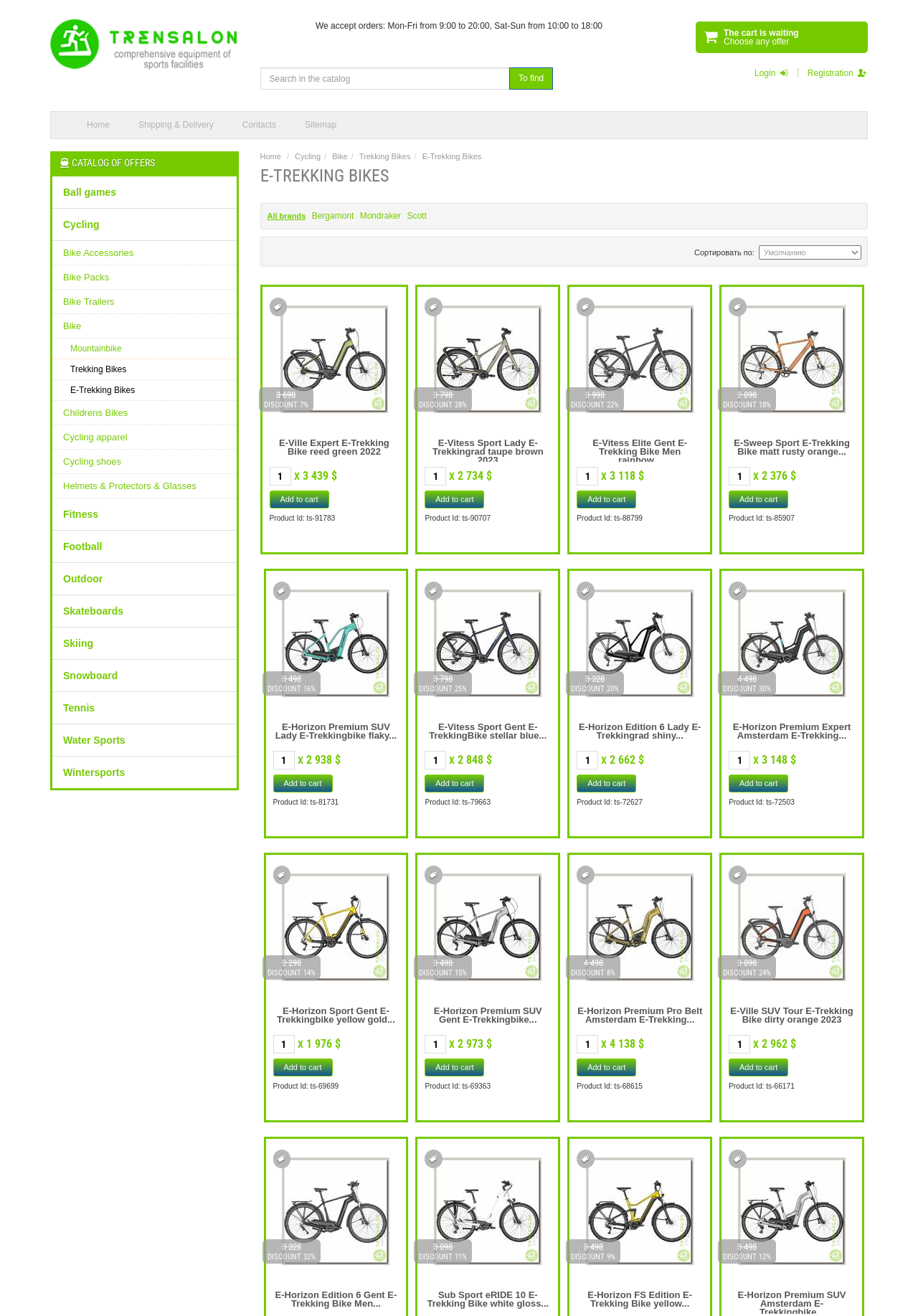What is the price of the 'E-Ville Expert E-Trekking Bike reed green 2022'?
Using the image, provide a detailed and thorough answer to the question.

The price of the 'E-Ville Expert E-Trekking Bike reed green 2022' can be found next to the product image and name. It is displayed as '$3,439'.